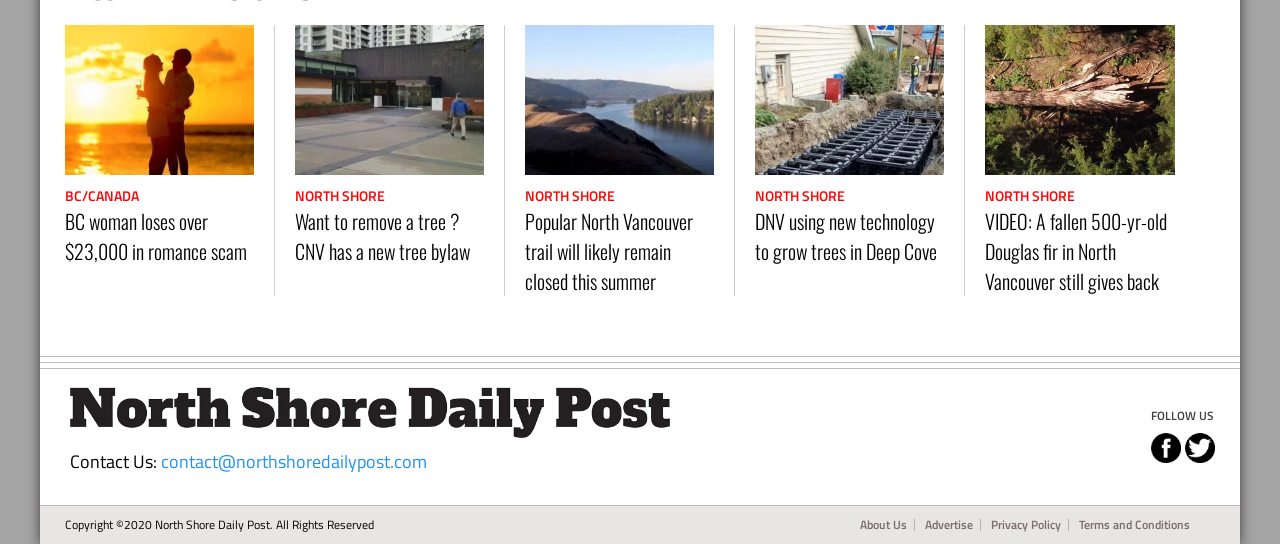What is the name of the region focused on by the webpage?
Carefully examine the image and provide a detailed answer to the question.

The webpage appears to be focused on the North Shore region, as indicated by the repeated text 'NORTH SHORE' and the content of the articles.